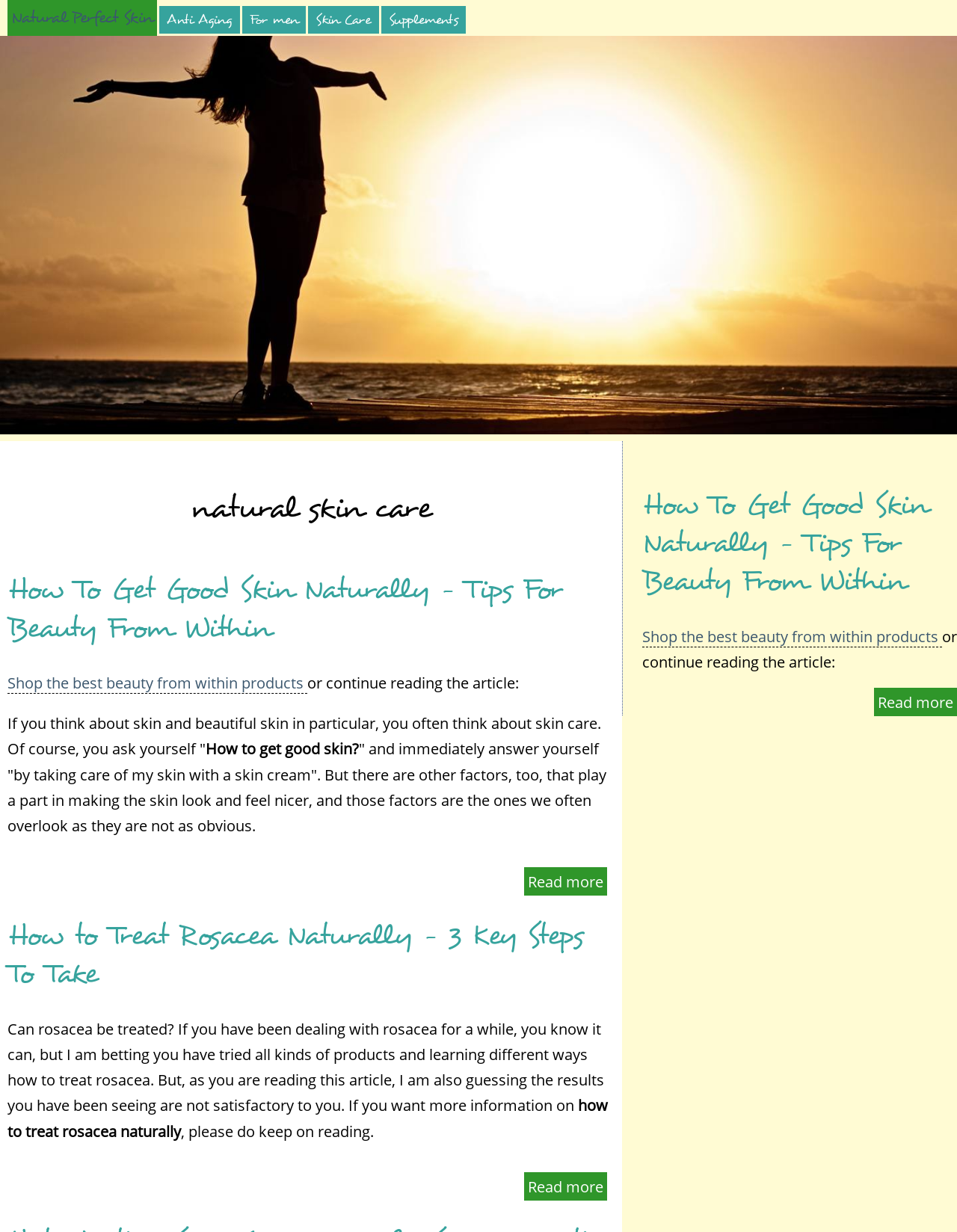Please specify the coordinates of the bounding box for the element that should be clicked to carry out this instruction: "Read more about 'How To Get Good Skin Naturally - Tips For Beauty From Within'". The coordinates must be four float numbers between 0 and 1, formatted as [left, top, right, bottom].

[0.548, 0.704, 0.634, 0.727]